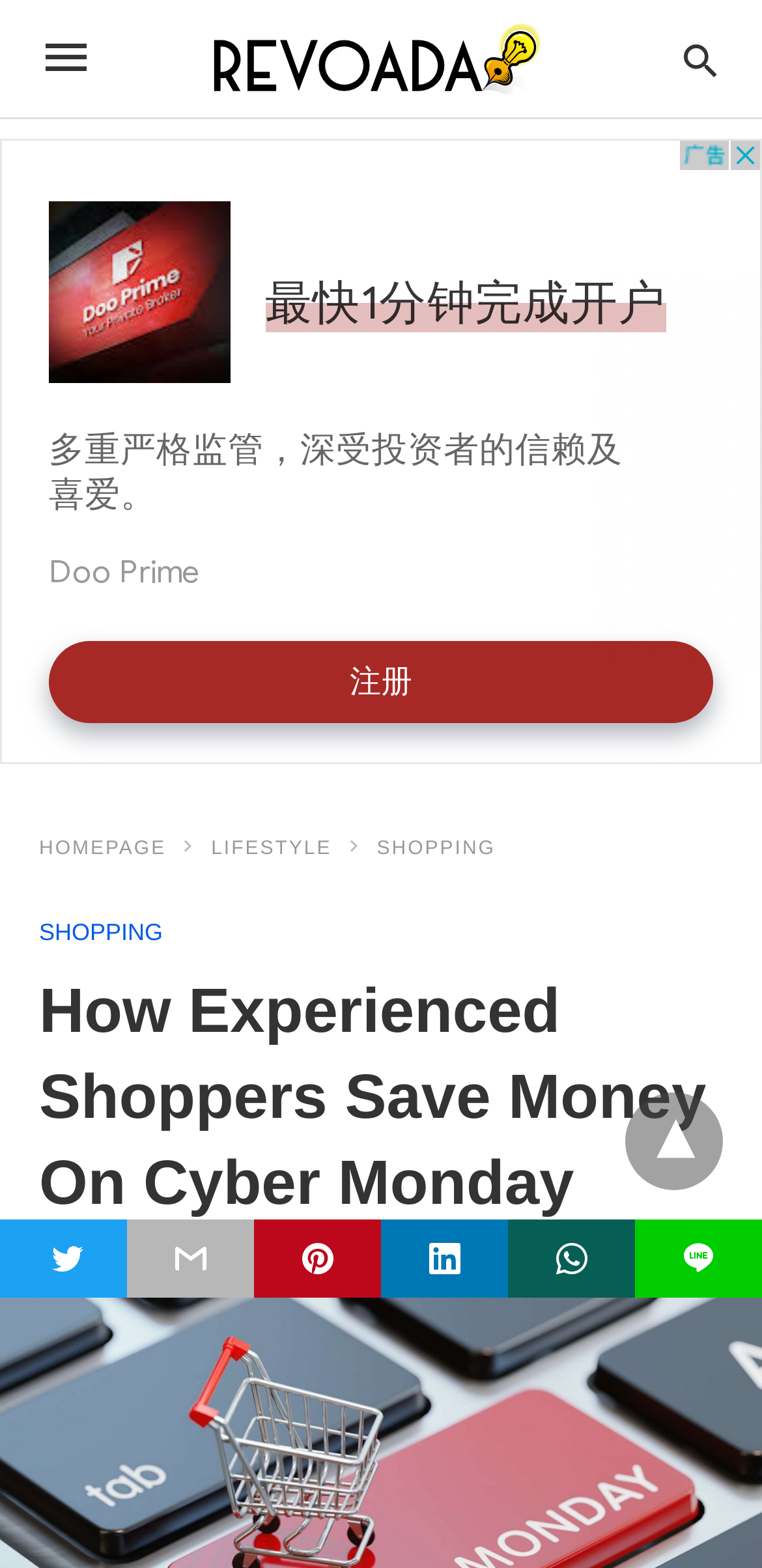Based on the element description: "Shopping", identify the UI element and provide its bounding box coordinates. Use four float numbers between 0 and 1, [left, top, right, bottom].

[0.051, 0.586, 0.214, 0.603]